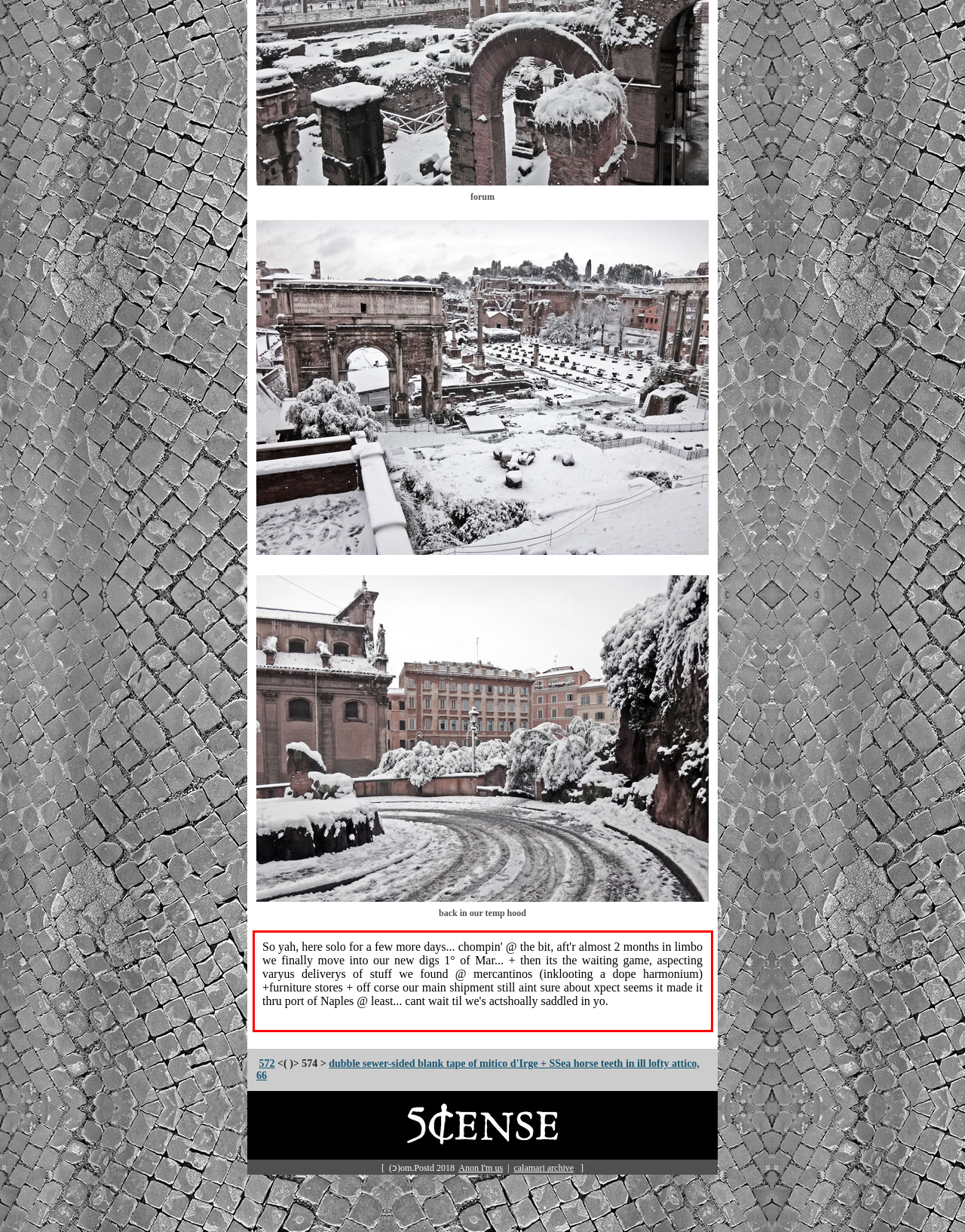You are provided with a webpage screenshot that includes a red rectangle bounding box. Extract the text content from within the bounding box using OCR.

So yah, here solo for a few more days... chompin' @ the bit, aft'r almost 2 months in limbo we finally move into our new digs 1° of Mar... + then its the waiting game, aspecting varyus deliverys of stuff we found @ mercantinos (inklooting a dope harmonium) +furniture stores + off corse our main shipment still aint sure about xpect seems it made it thru port of Naples @ least... cant wait til we's actshoally saddled in yo.